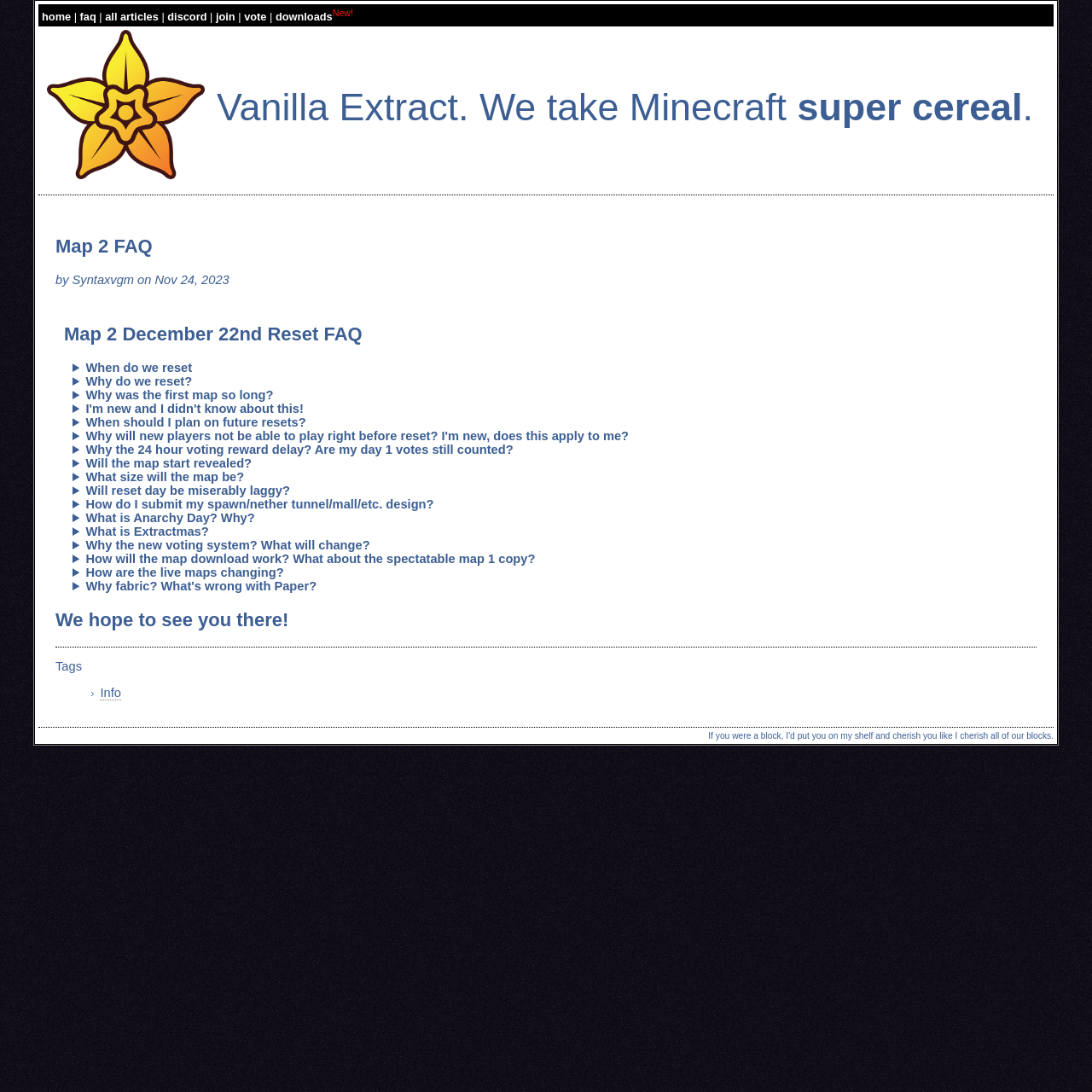Please provide the bounding box coordinate of the region that matches the element description: all articles. Coordinates should be in the format (top-left x, top-left y, bottom-right x, bottom-right y) and all values should be between 0 and 1.

[0.096, 0.01, 0.145, 0.021]